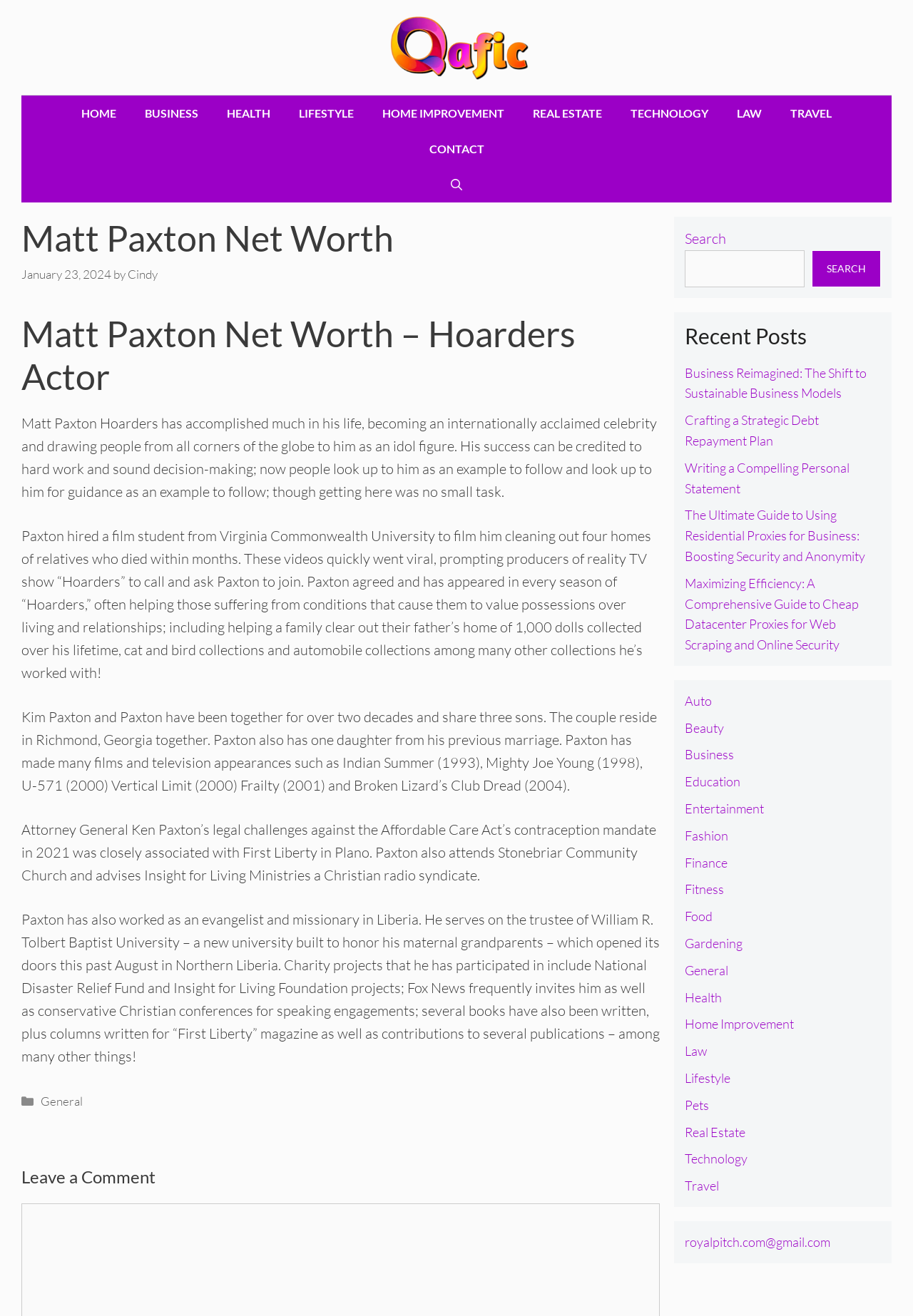How many sons does Matt Paxton have?
Provide a comprehensive and detailed answer to the question.

The article mentions that Matt Paxton and his partner Kim Paxton have been together for over two decades and share three sons. Additionally, Matt Paxton has a daughter from his previous marriage.